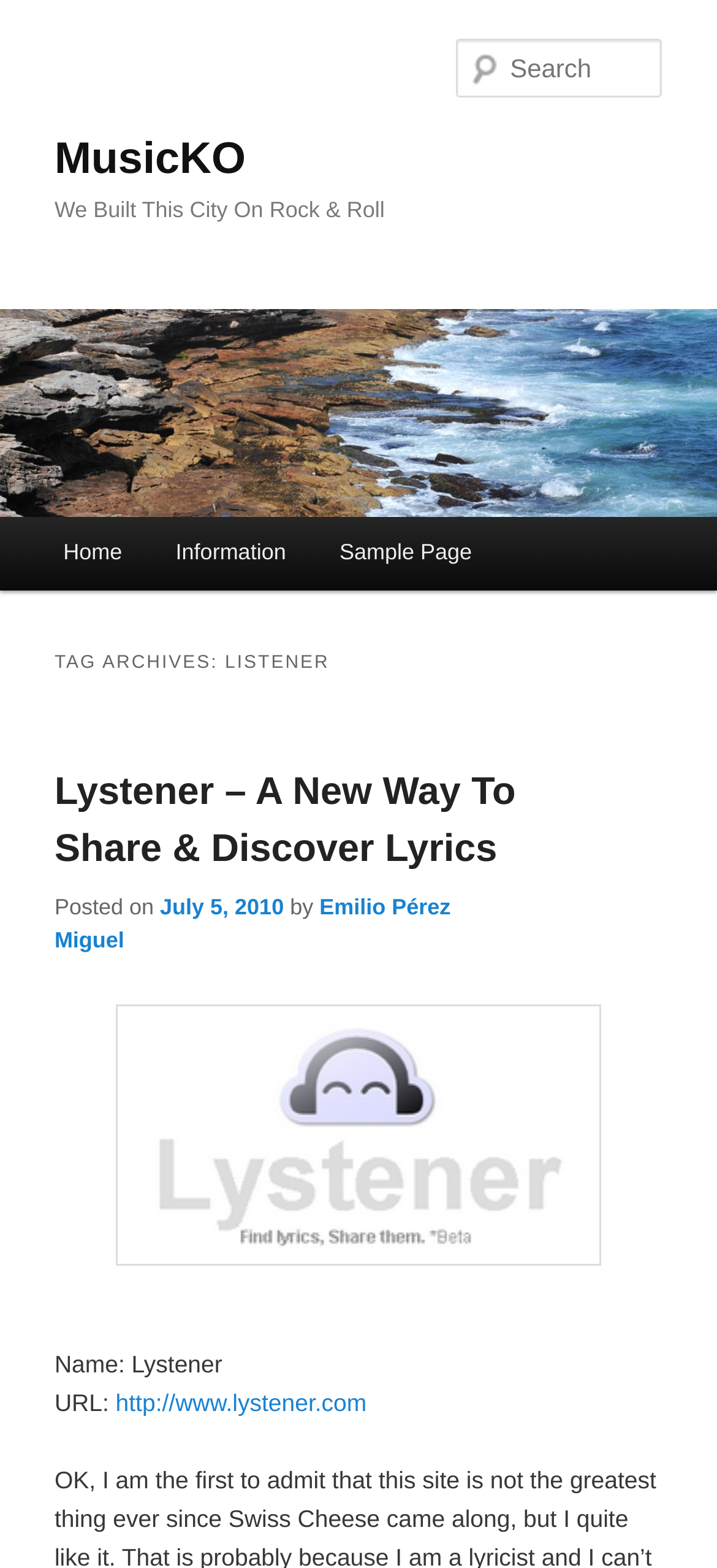What is the tag archive of the current page?
Please answer using one word or phrase, based on the screenshot.

Listener